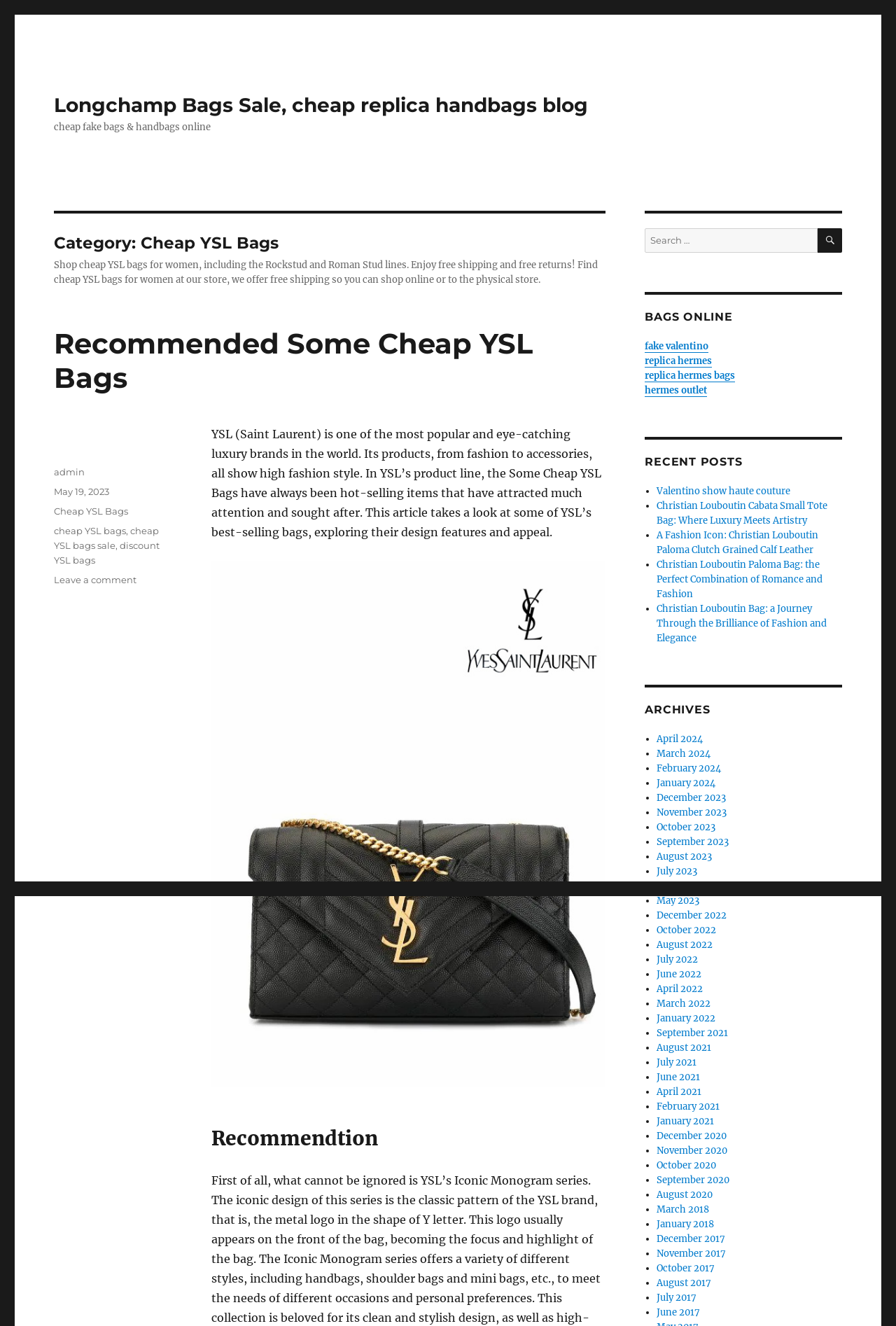Write an extensive caption that covers every aspect of the webpage.

This webpage is about cheap YSL bags for women, featuring the Rockstud and Roman Stud lines. At the top, there is a link to the website's homepage, "Longchamp Bags Sale, cheap replica handbags blog", and a static text "cheap fake bags & handbags online". Below that, there is a header section with a category title "Cheap YSL Bags" and a brief description of the webpage's content, including free shipping and returns.

The main content section is divided into several parts. The first part is a heading "Recommended Some Cheap YSL Bags" with a link to the same title. Below that, there is a paragraph of text describing YSL's products and their design features. Next to the text, there is an image of some cheap YSL bags.

Following the image, there is a heading "Recommendation" and a footer section with information about the author, posting date, categories, and tags. The categories and tags are links to other related webpages.

On the right side of the webpage, there is a search bar with a button and a heading "BAGS ONLINE". Below that, there are several links to other webpages about fake bags, including fake Valentino, replica Hermes, and Hermes outlet.

Further down, there is a section titled "RECENT POSTS" with a list of links to recent blog posts, including articles about Valentino, Christian Louboutin, and more. Finally, there is an "ARCHIVES" section with a list of links to blog posts from different months, ranging from April 2024 to August 2022.